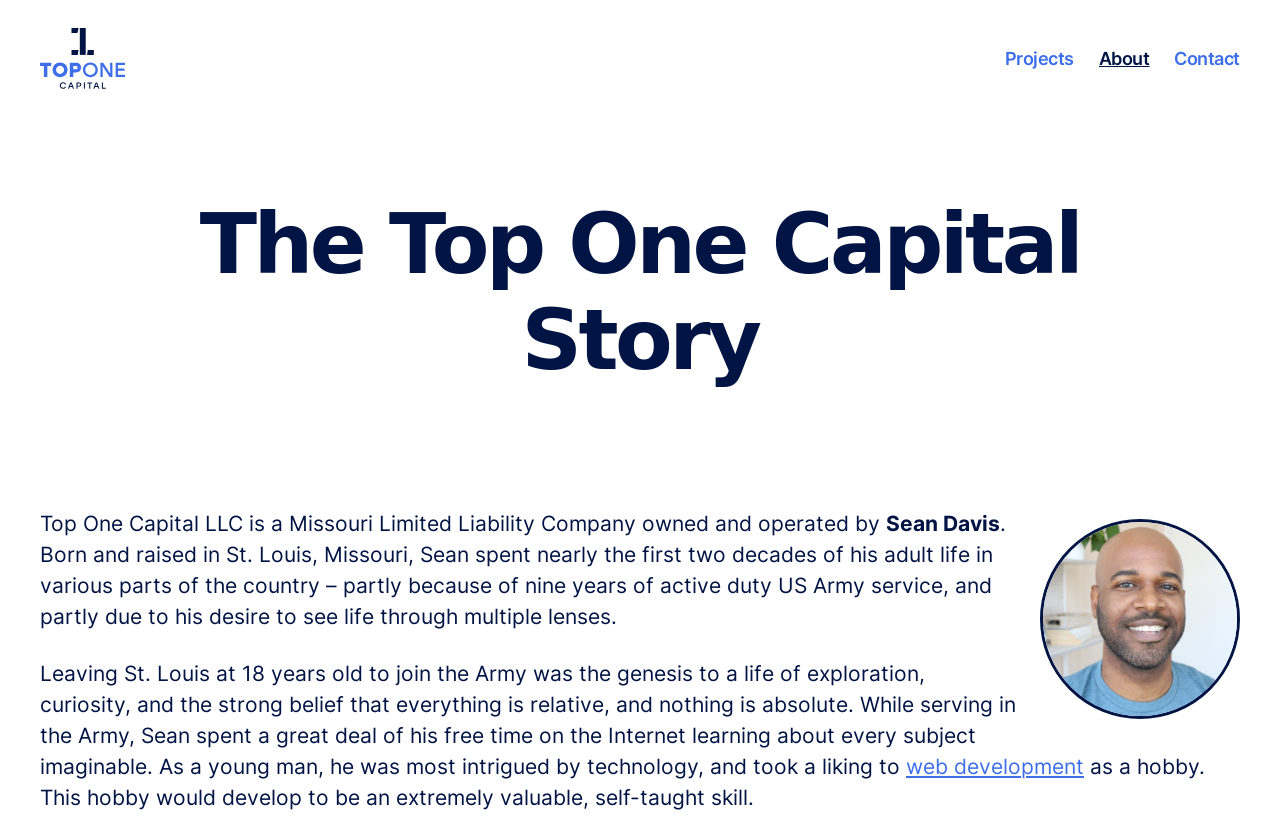Find the bounding box coordinates for the HTML element specified by: "parent_node: Top One Capital".

[0.031, 0.034, 0.098, 0.107]